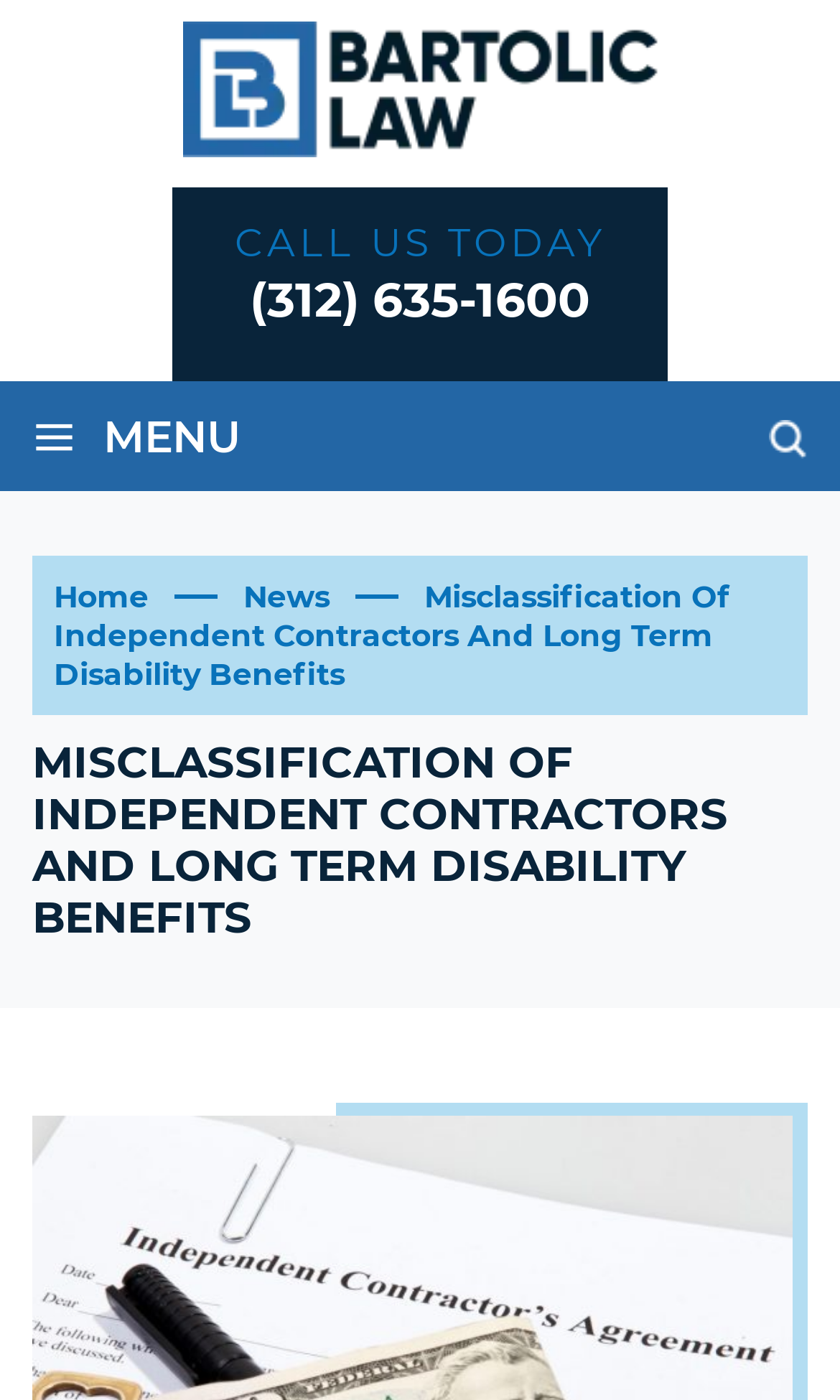What is the text on the search button?
Using the information from the image, give a concise answer in one word or a short phrase.

SEARCH